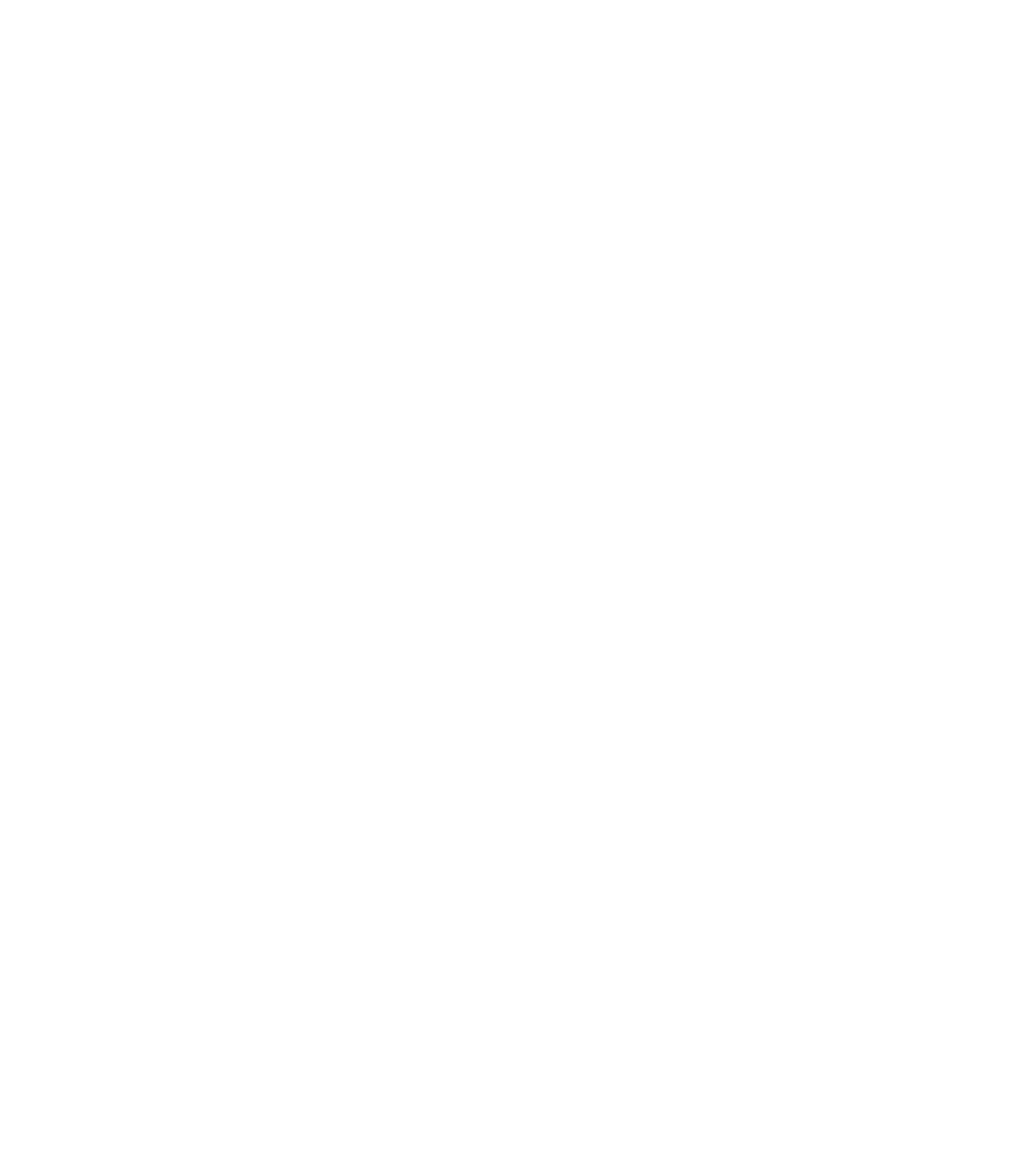Answer the following in one word or a short phrase: 
What is the phone number on the webpage?

843.971.1993